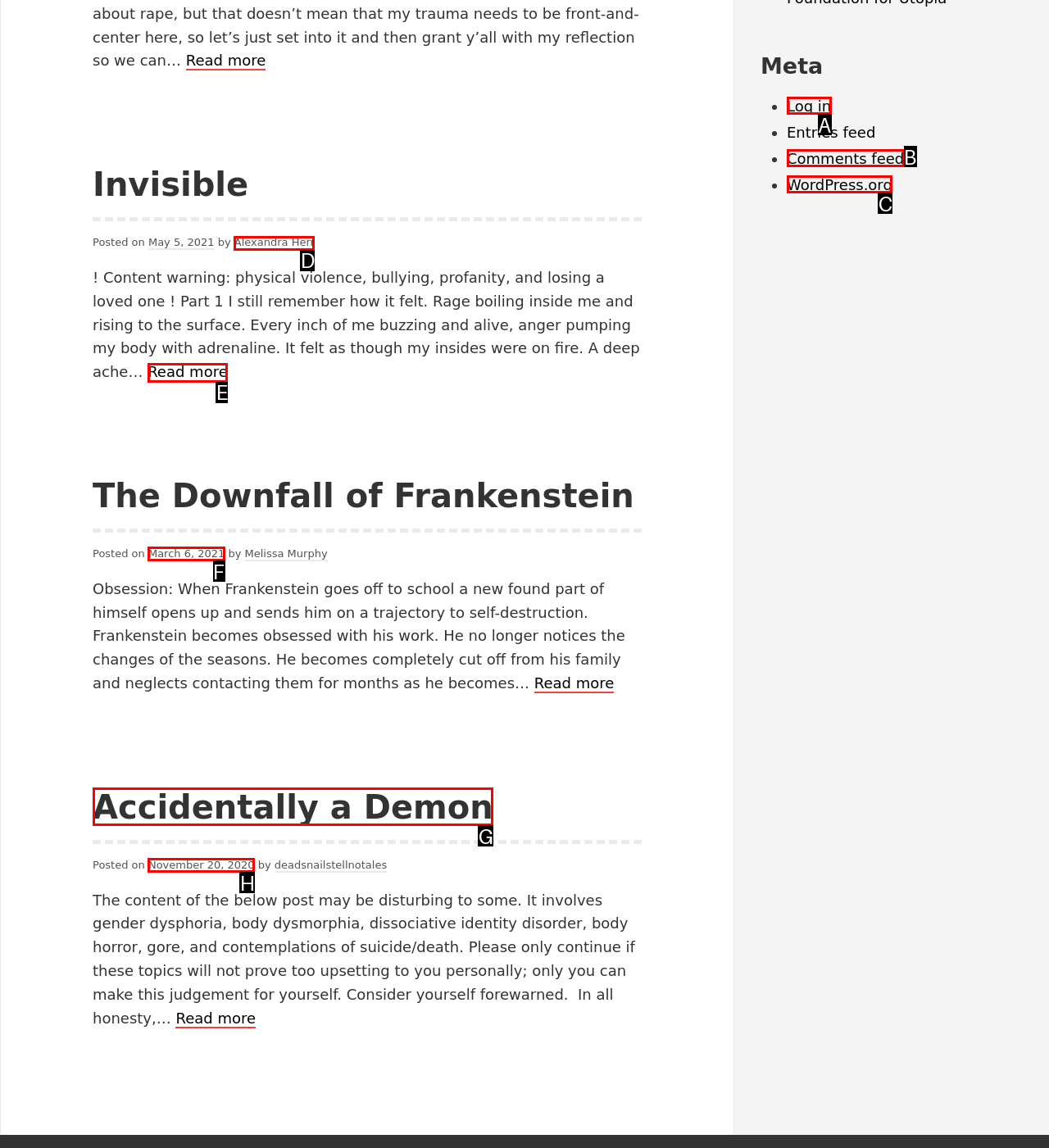Determine which HTML element fits the description: Read more Invisible. Answer with the letter corresponding to the correct choice.

E